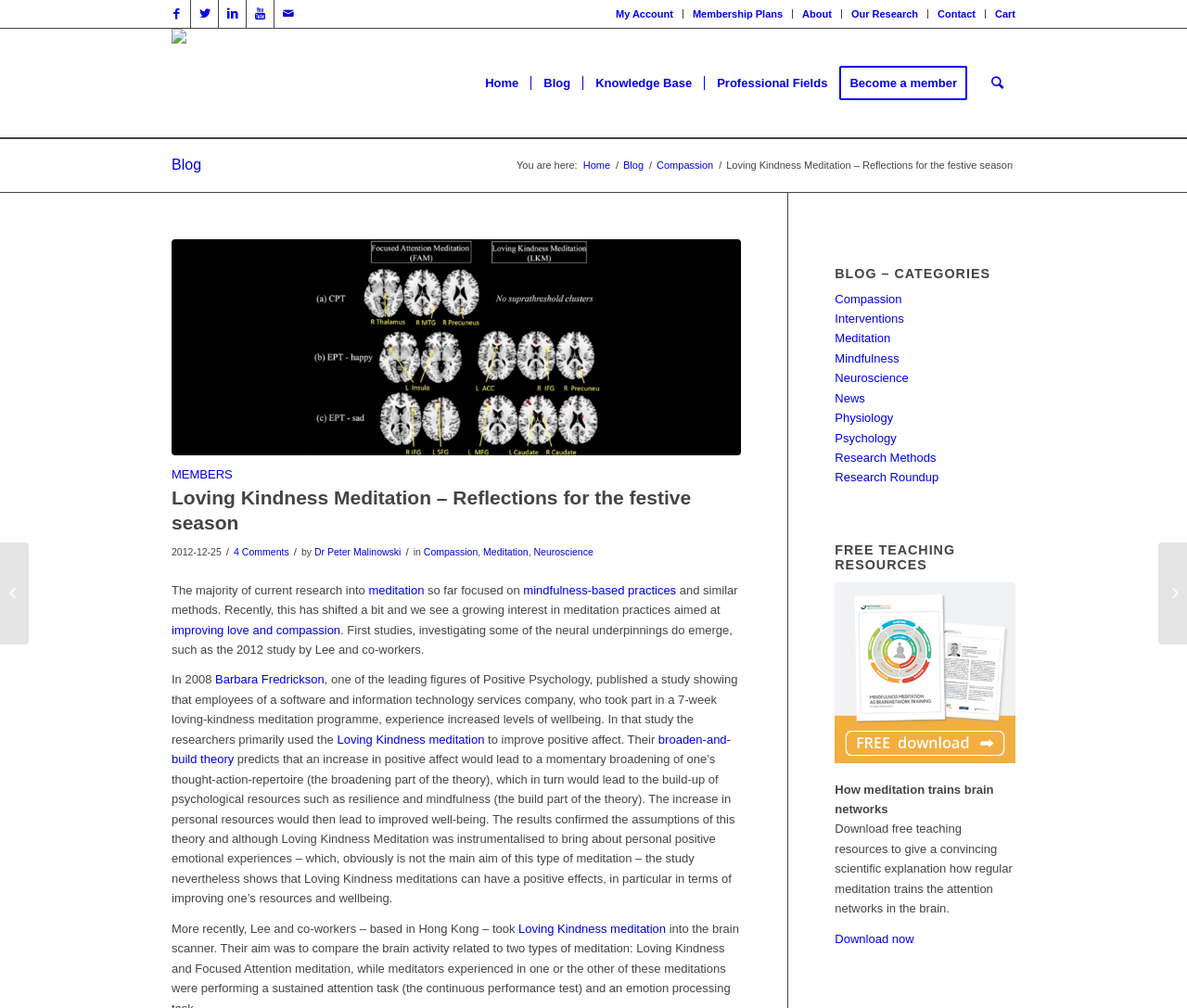What is the date of the blog post?
Using the details shown in the screenshot, provide a comprehensive answer to the question.

The date of the blog post can be found by looking at the time element on the webpage, which displays the date '2012-12-25'. This date is likely the publication date of the blog post.